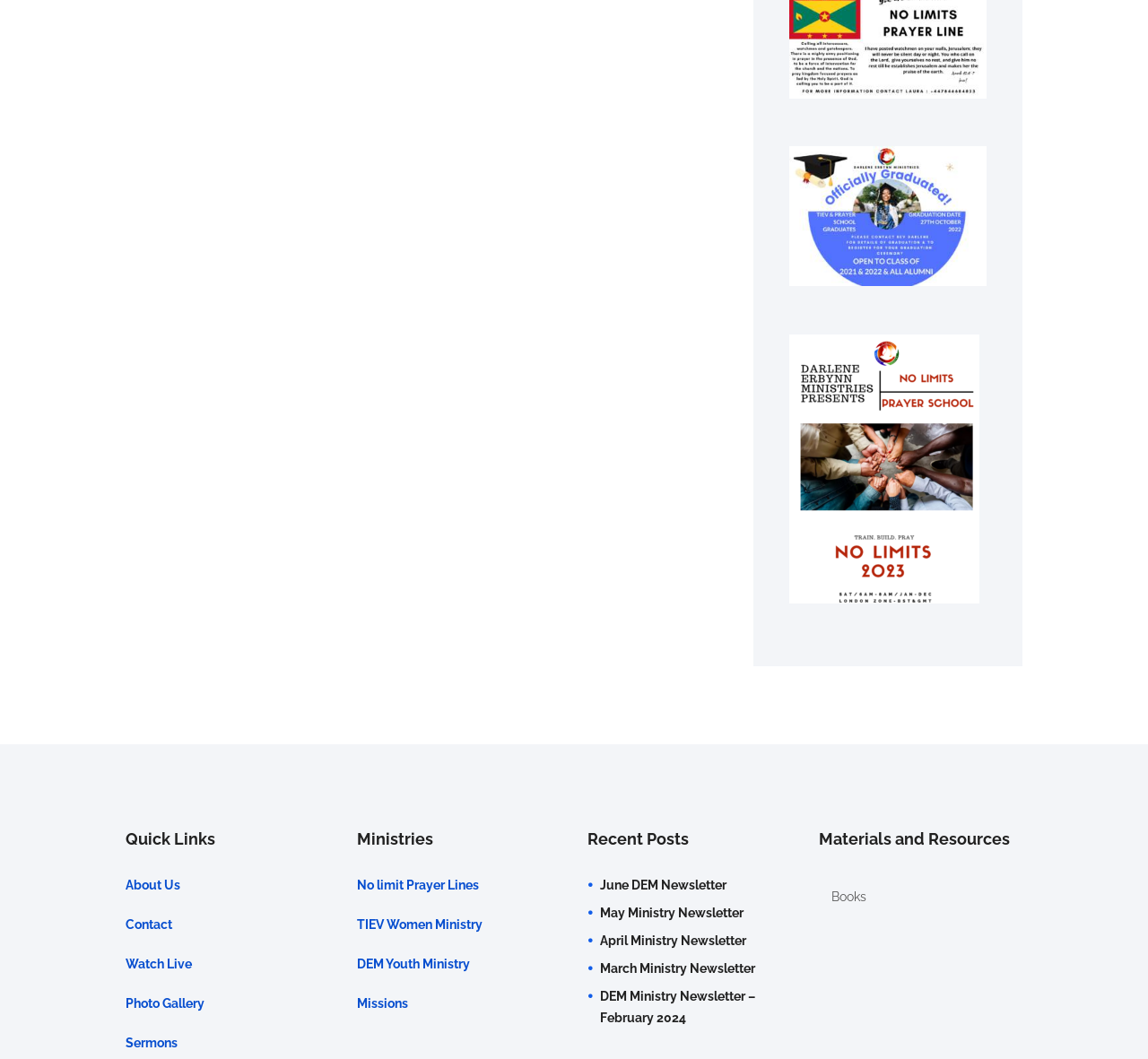What is the first quick link?
Please answer the question with a detailed response using the information from the screenshot.

The first quick link is 'About Us' because it is the first link under the 'Quick Links' heading, which is located at the top-left of the webpage.